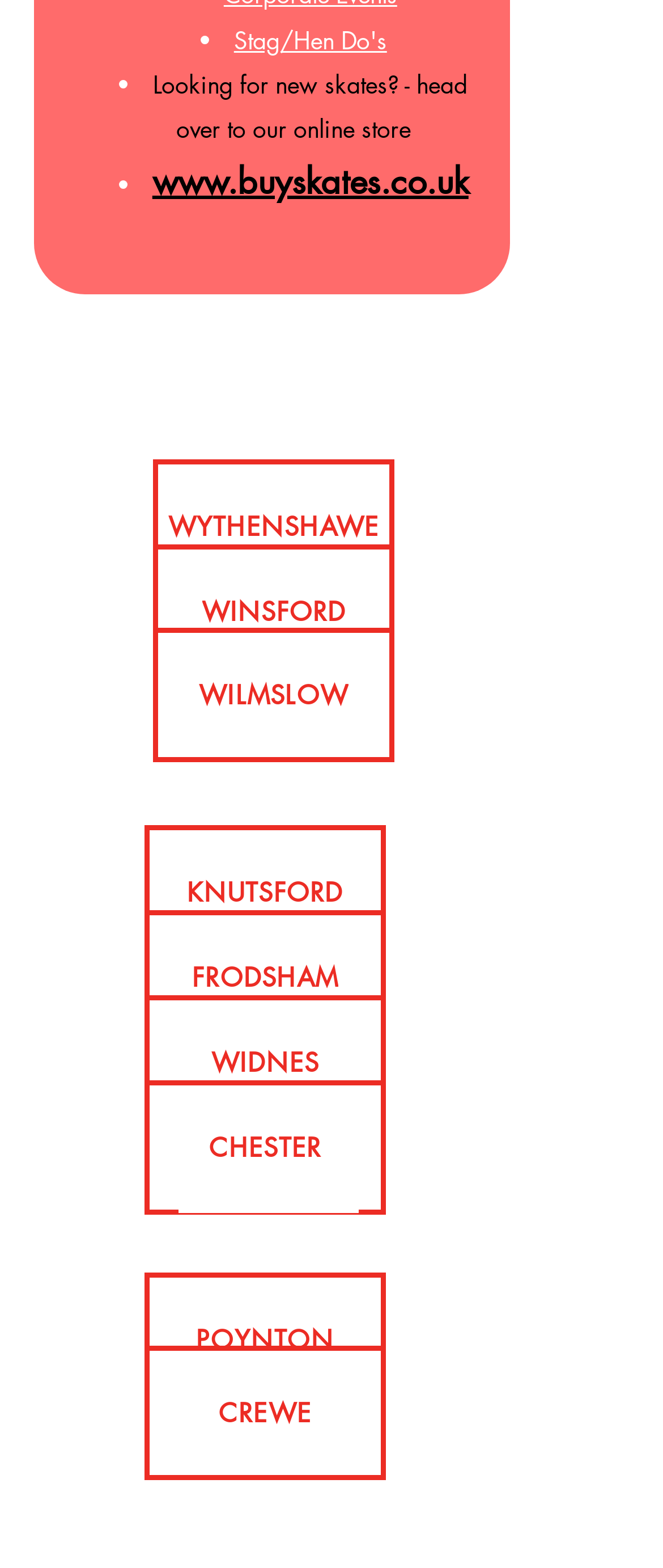Show me the bounding box coordinates of the clickable region to achieve the task as per the instruction: "Click on Stag/Hen Do's".

[0.353, 0.015, 0.584, 0.035]